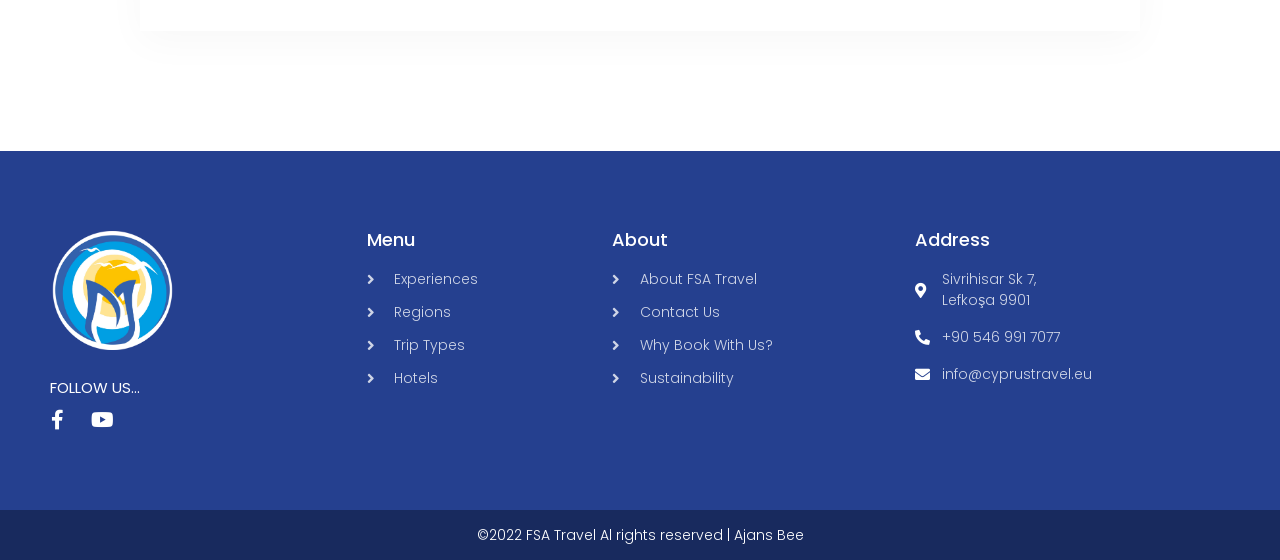Can you pinpoint the bounding box coordinates for the clickable element required for this instruction: "Click on Products"? The coordinates should be four float numbers between 0 and 1, i.e., [left, top, right, bottom].

None